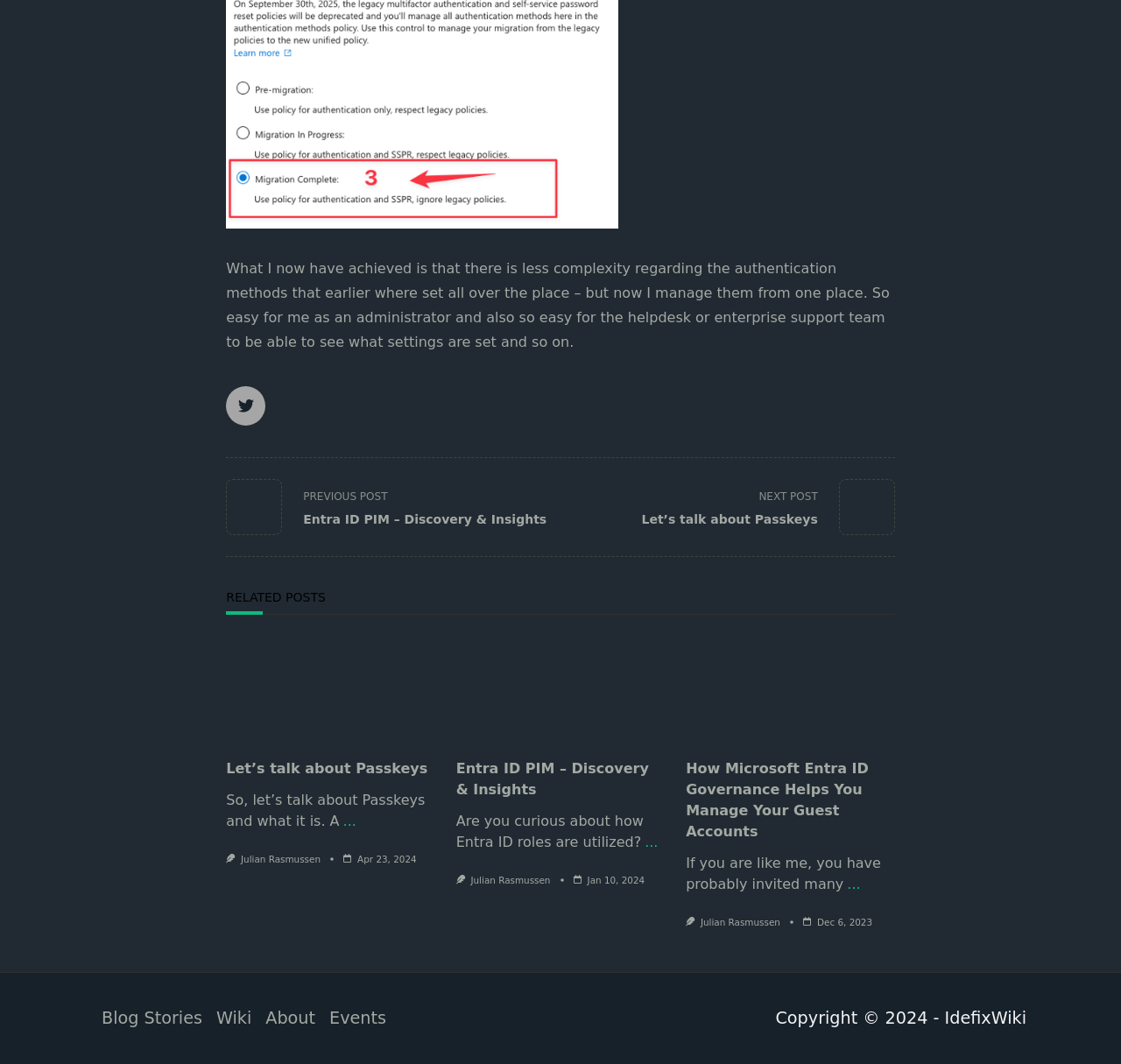Find the bounding box coordinates of the area that needs to be clicked in order to achieve the following instruction: "Check the blog stories". The coordinates should be specified as four float numbers between 0 and 1, i.e., [left, top, right, bottom].

[0.084, 0.951, 0.187, 0.963]